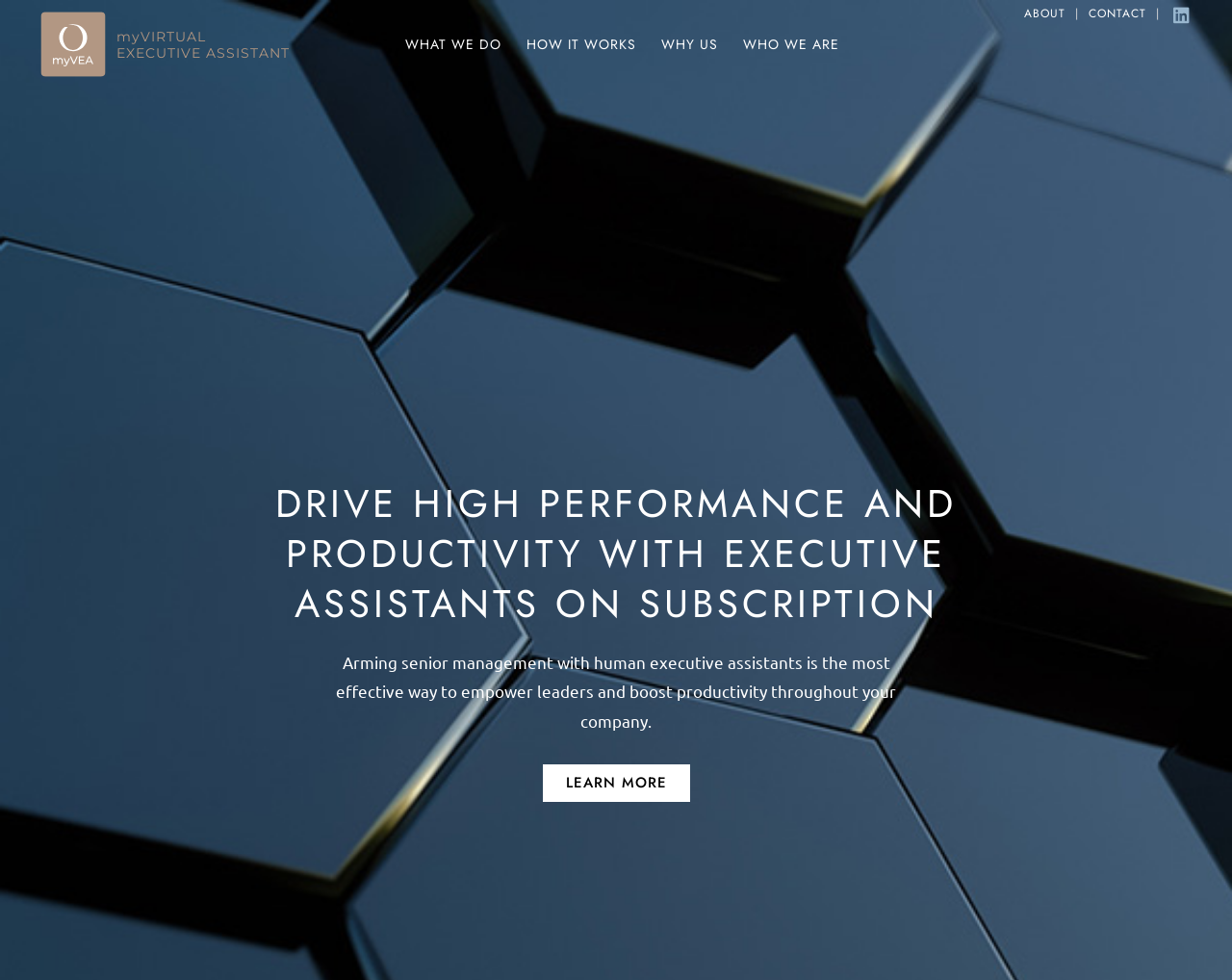Find the bounding box coordinates of the clickable element required to execute the following instruction: "go to myVEA homepage". Provide the coordinates as four float numbers between 0 and 1, i.e., [left, top, right, bottom].

[0.032, 0.011, 0.087, 0.08]